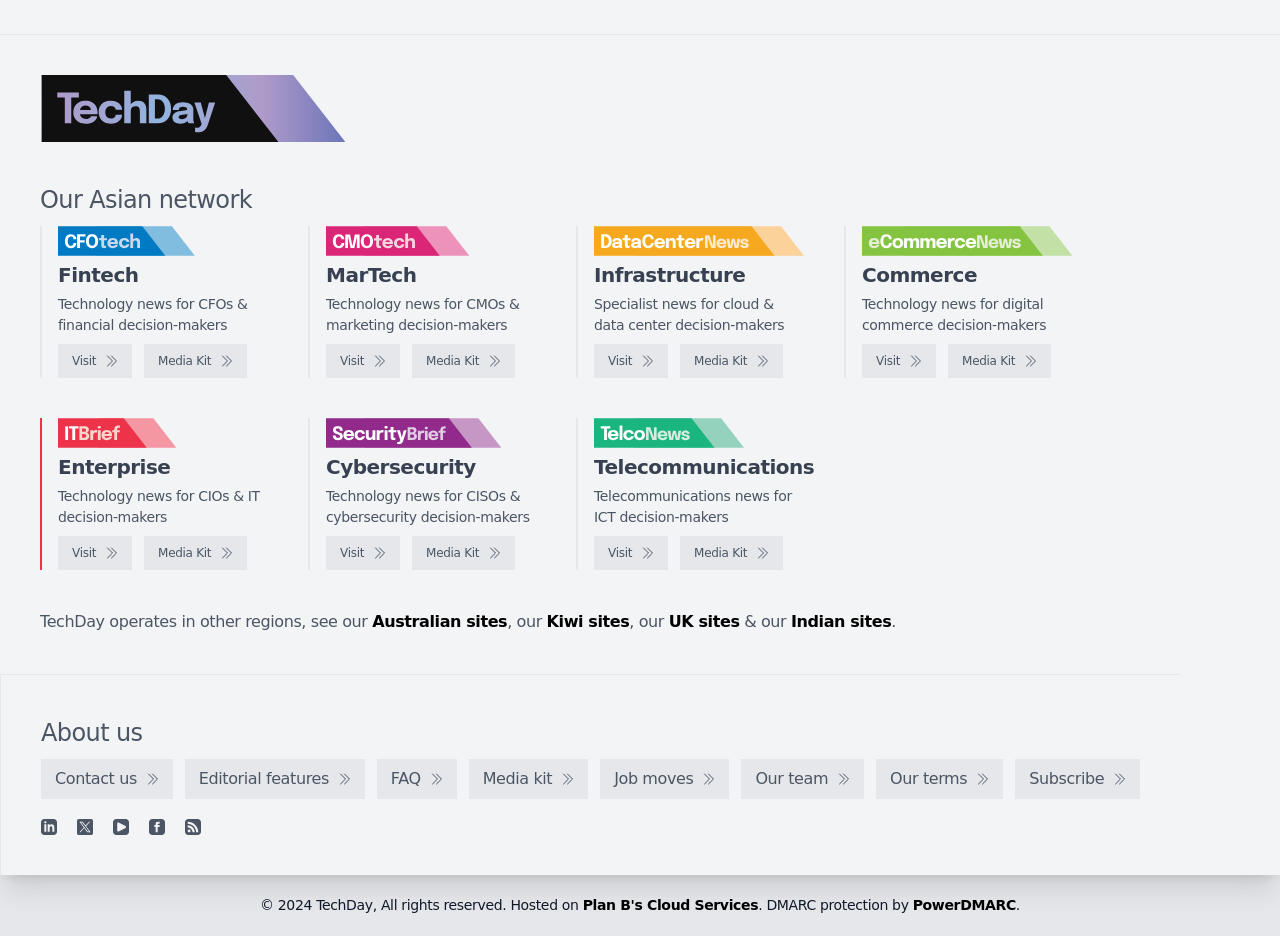Locate the bounding box coordinates of the clickable region necessary to complete the following instruction: "View archives from March 2020". Provide the coordinates in the format of four float numbers between 0 and 1, i.e., [left, top, right, bottom].

None